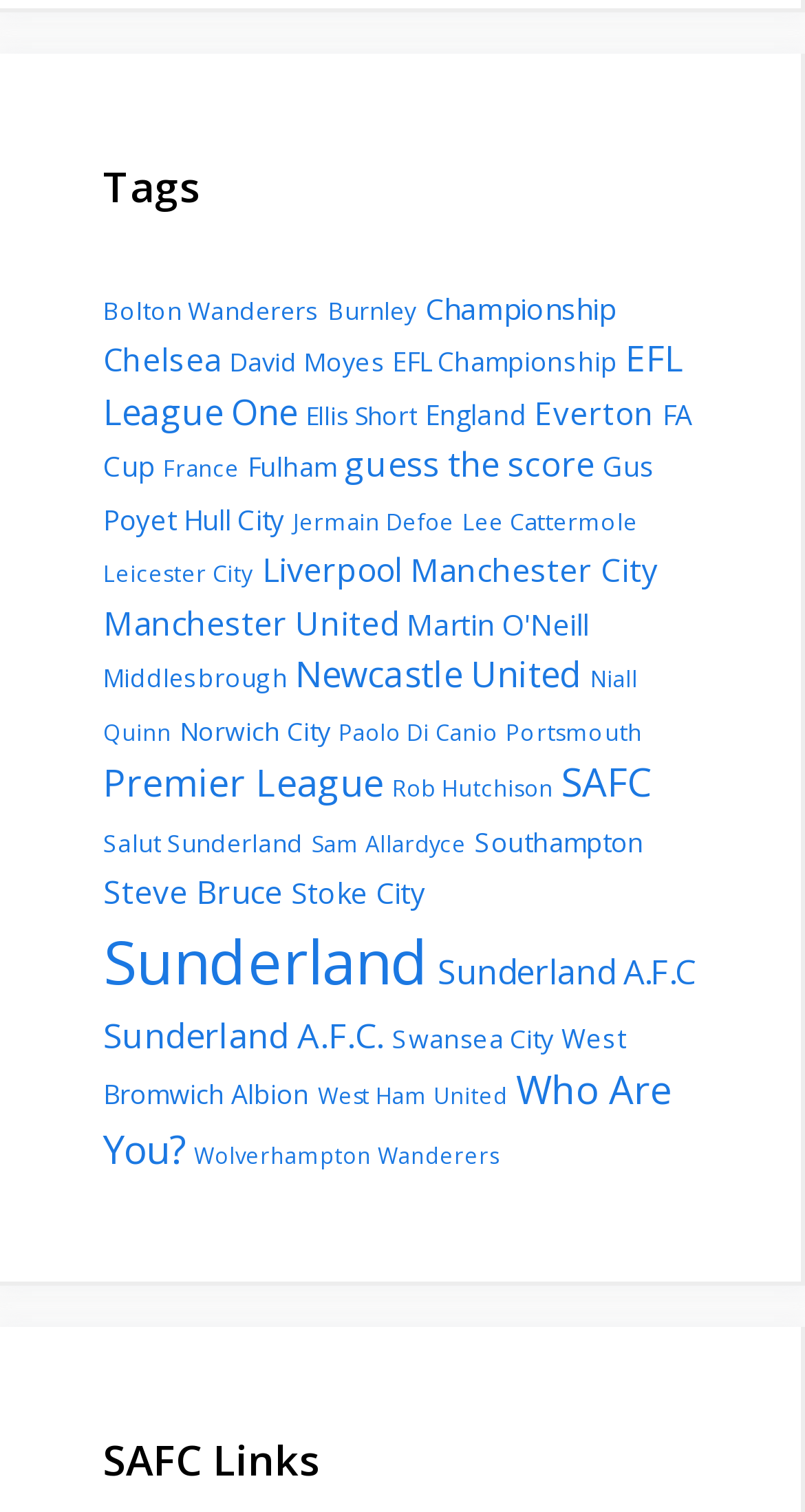Locate the bounding box coordinates of the element to click to perform the following action: 'Read about Everton'. The coordinates should be given as four float values between 0 and 1, in the form of [left, top, right, bottom].

[0.664, 0.259, 0.813, 0.286]